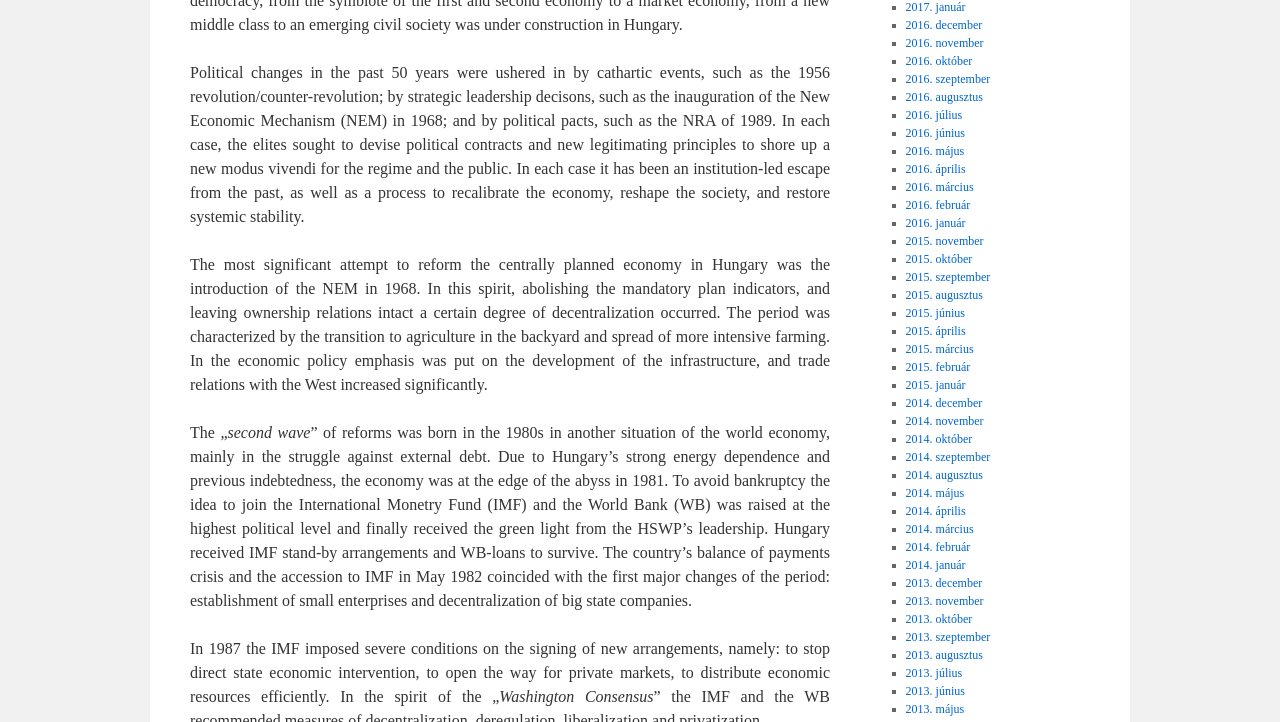Extract the bounding box of the UI element described as: "2016. szeptember".

[0.707, 0.1, 0.774, 0.119]